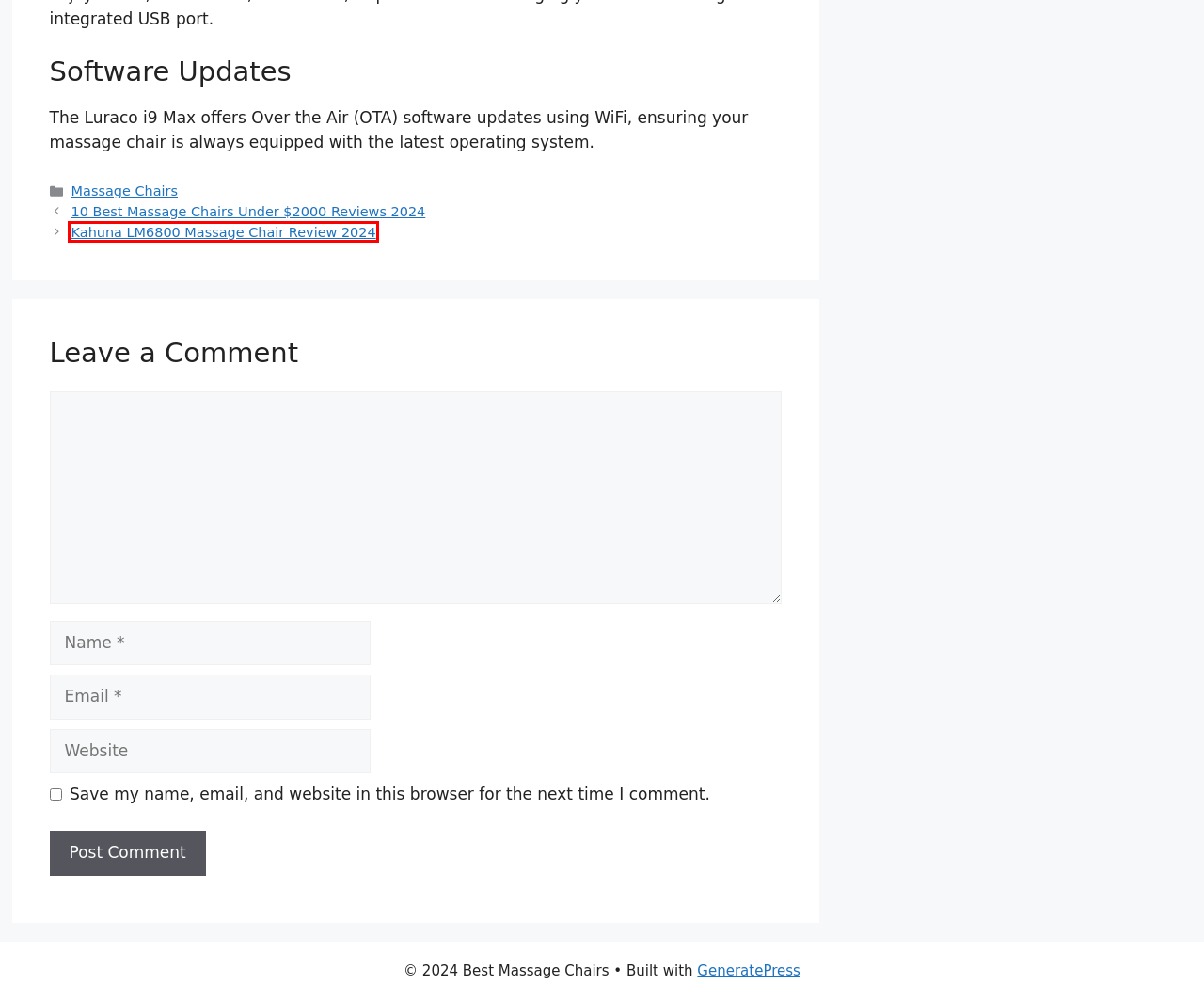Review the screenshot of a webpage which includes a red bounding box around an element. Select the description that best fits the new webpage once the element in the bounding box is clicked. Here are the candidates:
A. 10 Best Massage Chairs Under $2000 Reviews 2024
B. Osaki Premium JP-1100 Massage Chair Review 2024
C. About - Best Massage Chairs
D. Privacy Policy - Best Massage Chairs
E. Best Massage Chairs - All about Massage Chairs
F. Contact us - Best Massage Chairs
G. Osaki OS-3D Pro Cyber Massage Chair Reviews 2024
H. Kahuna LM6800 Massage Chair Review 2024

H